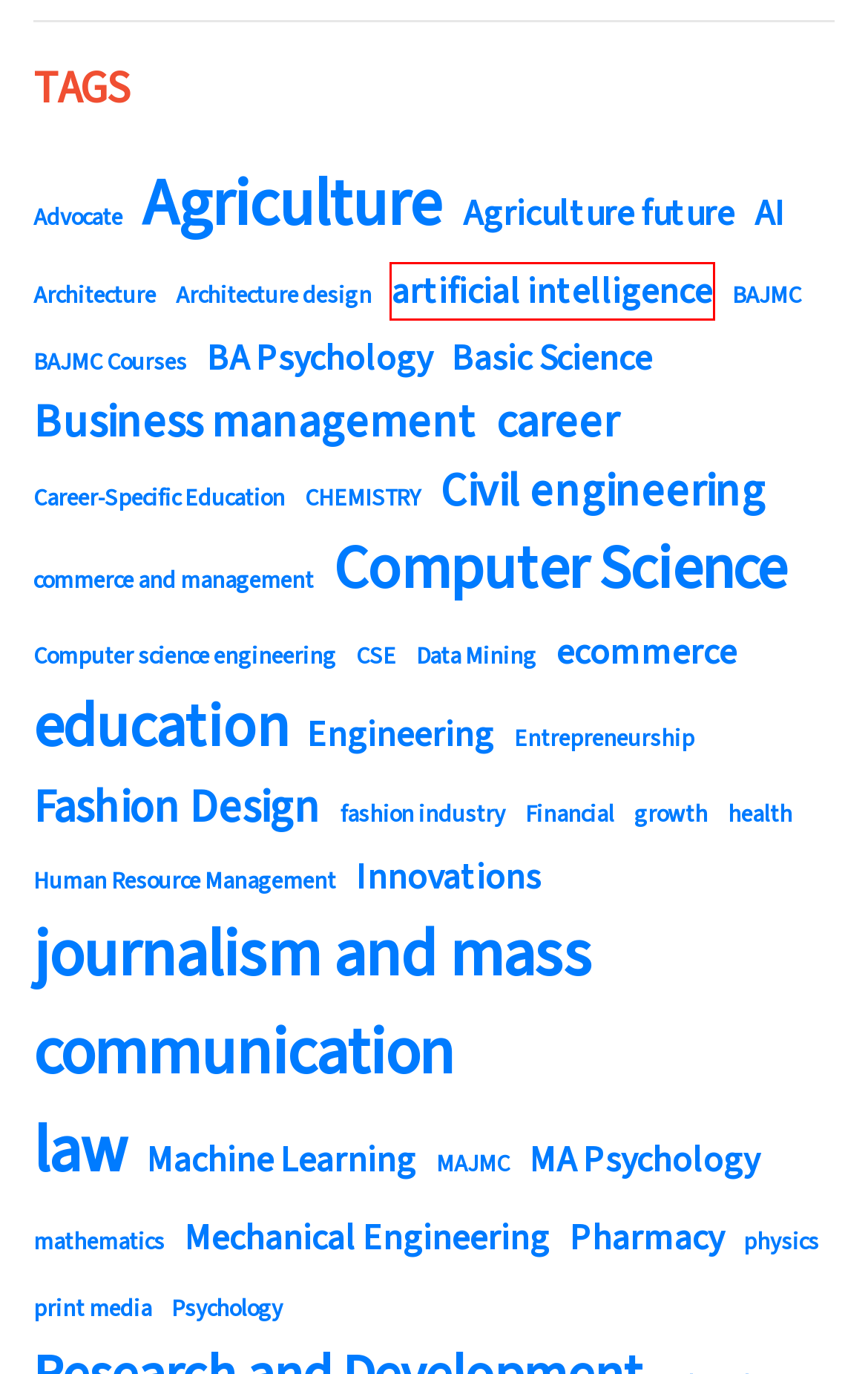You are provided with a screenshot of a webpage highlighting a UI element with a red bounding box. Choose the most suitable webpage description that matches the new page after clicking the element in the bounding box. Here are the candidates:
A. Agriculture Archives - Lingaya's Vidyapeeth
B. Innovations Archives - Lingaya's Vidyapeeth
C. BAJMC Archives - Lingaya's Vidyapeeth
D. Entrepreneurship Archives - Lingaya's Vidyapeeth
E. artificial intelligence Archives - Lingaya's Vidyapeeth
F. AI Archives - Lingaya's Vidyapeeth
G. growth Archives - Lingaya's Vidyapeeth
H. Financial Archives - Lingaya's Vidyapeeth

E